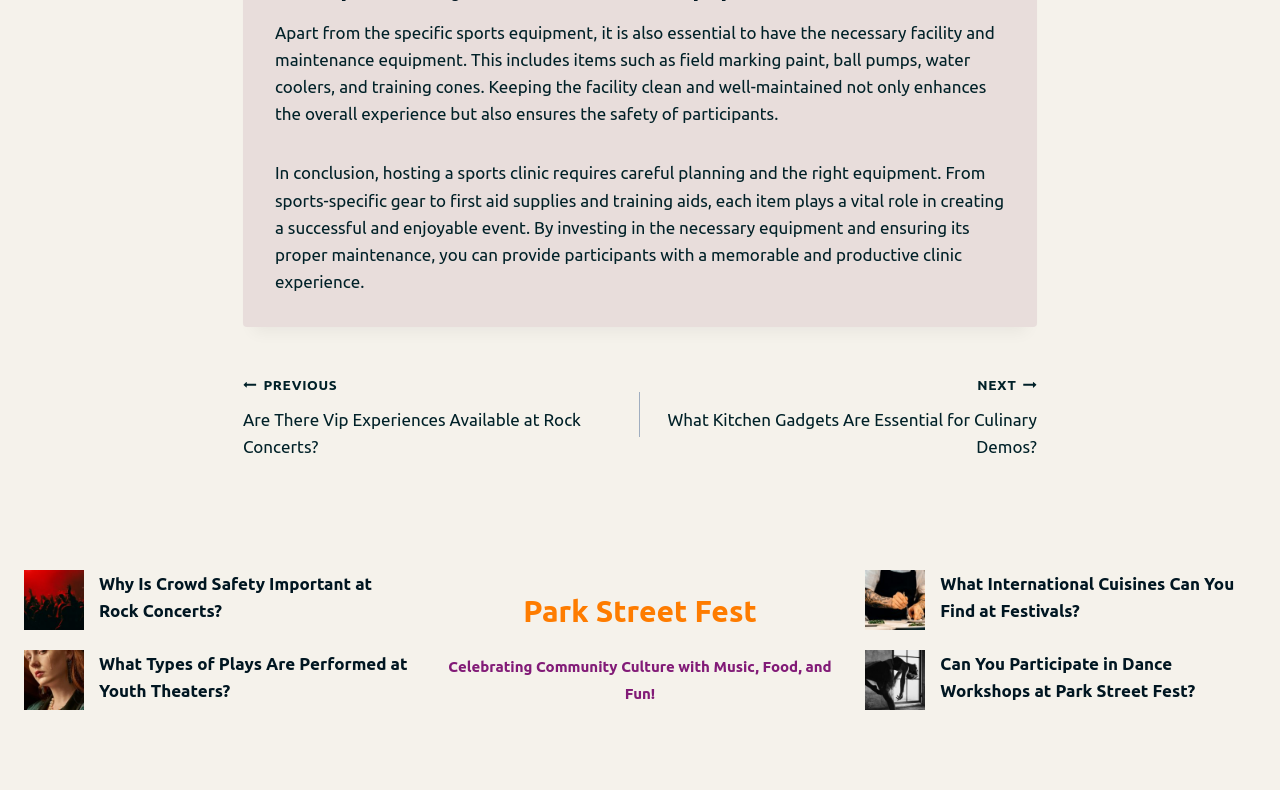Answer briefly with one word or phrase:
What is the subject of the image with a crowd of people at a concert?

Rock Concerts